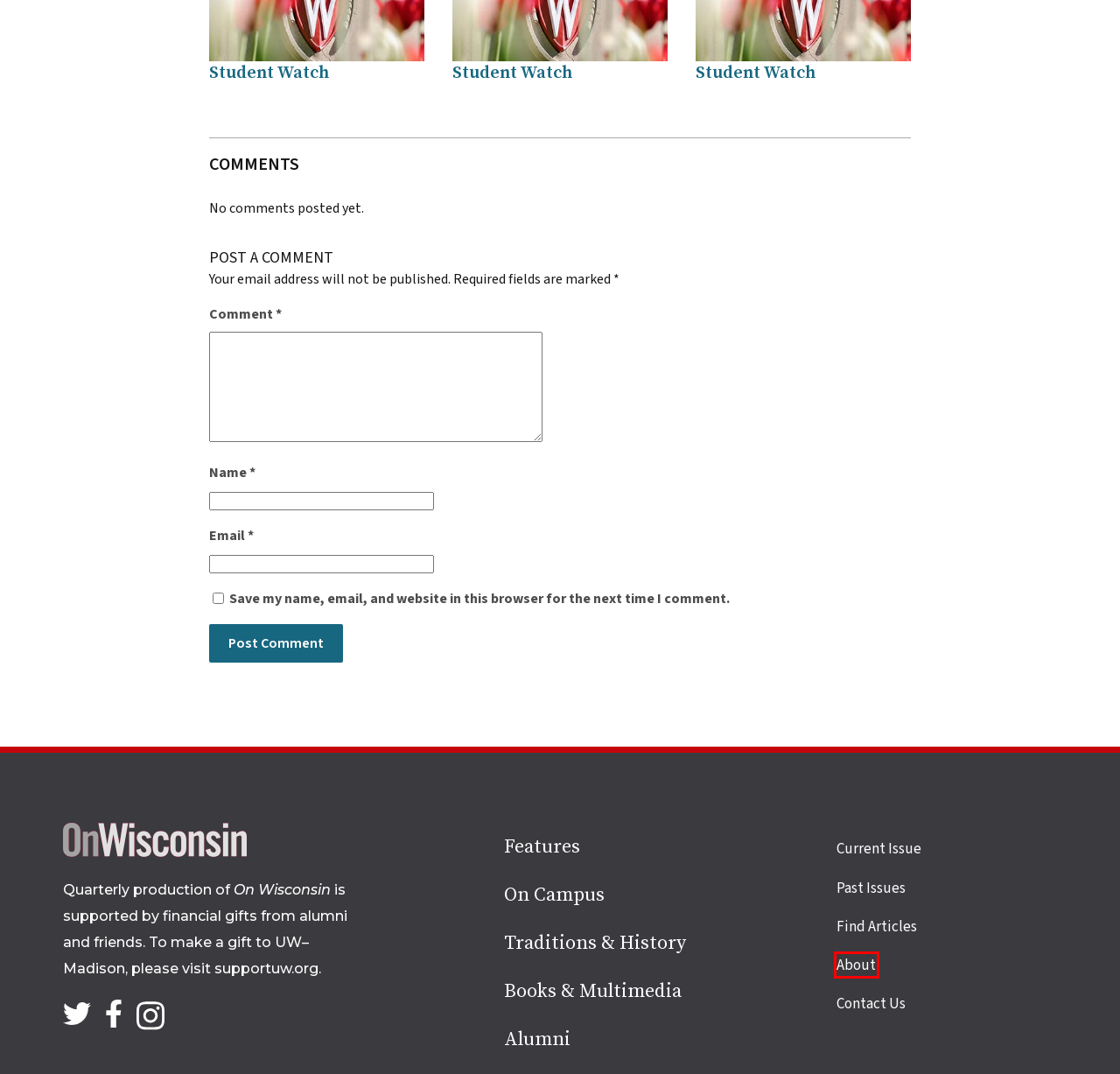With the provided screenshot showing a webpage and a red bounding box, determine which webpage description best fits the new page that appears after clicking the element inside the red box. Here are the options:
A. Contact Us | On Wisconsin Magazine
B. Traditions & History | On Wisconsin Magazine
C. About | On Wisconsin Magazine
D. Books & Multimedia | On Wisconsin Magazine
E. On Campus | On Wisconsin Magazine
F. Features | On Wisconsin Magazine
G. Alumni | On Wisconsin Magazine
H. Find Articles |  On Wisconsin Magazine

C